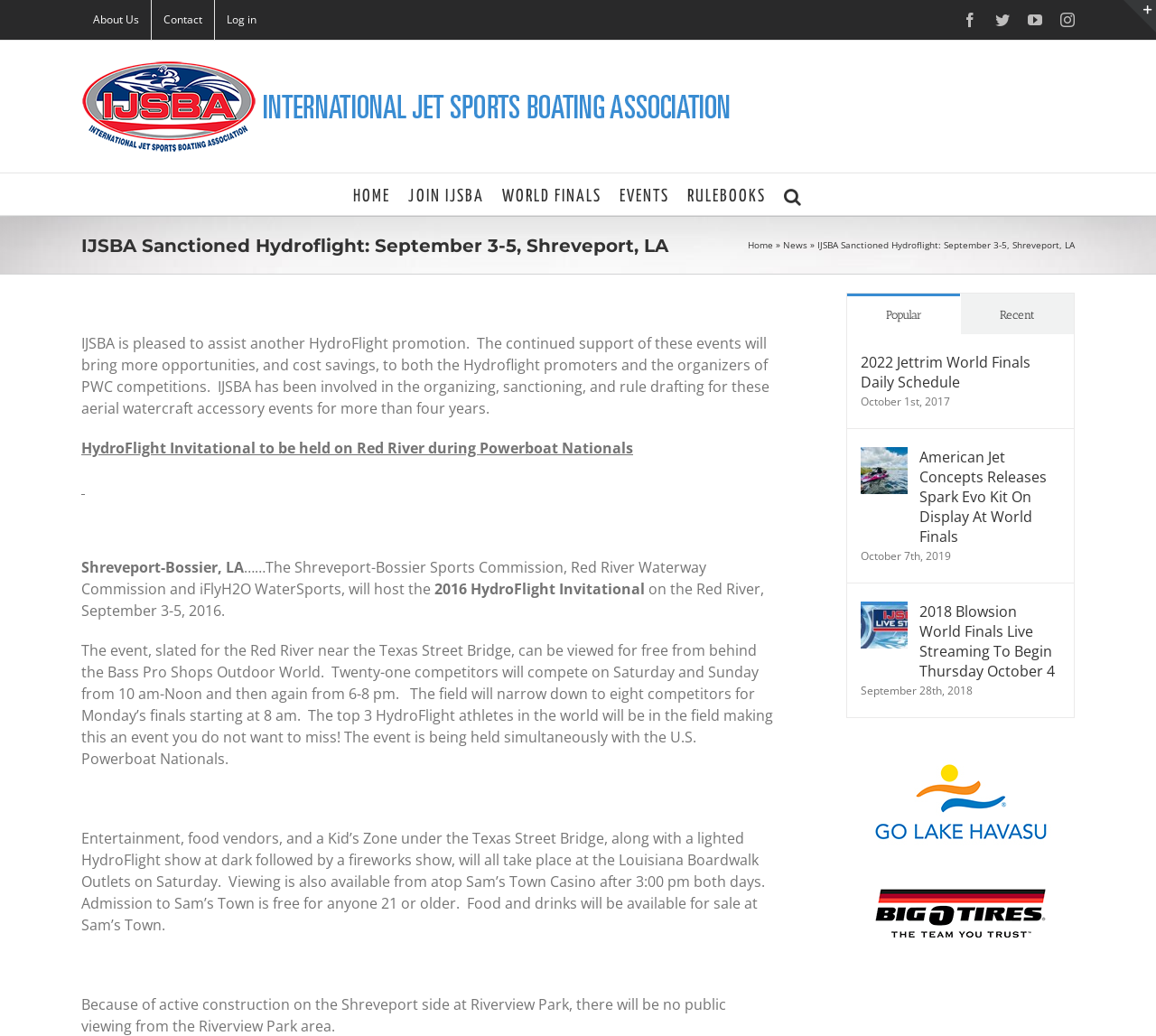Locate the UI element described as follows: "Toggle Sliding Bar Area". Return the bounding box coordinates as four float numbers between 0 and 1 in the order [left, top, right, bottom].

[0.972, 0.0, 1.0, 0.031]